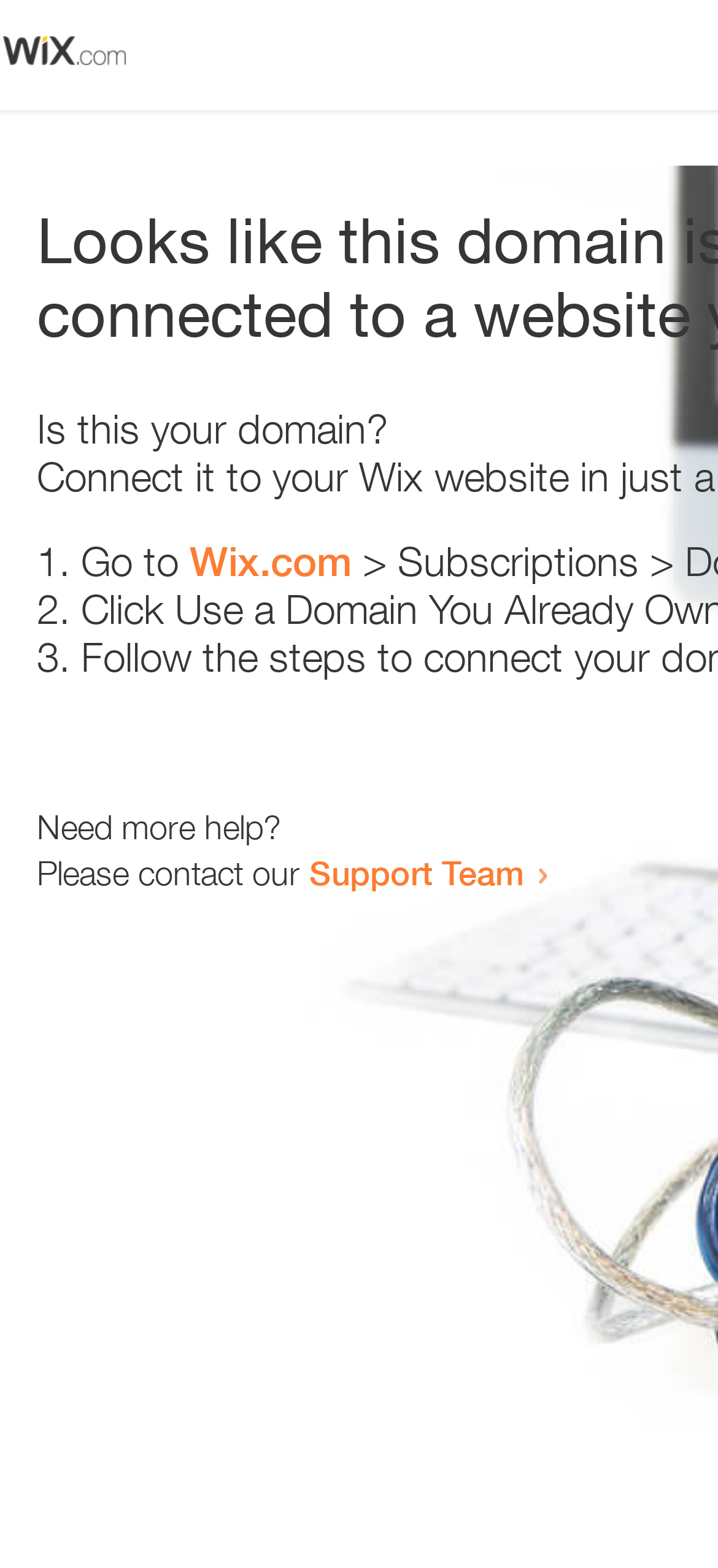Using the information in the image, give a comprehensive answer to the question: 
What is the domain being referred to?

The webpage contains a link 'Wix.com' which suggests that the domain being referred to is Wix.com. This can be inferred from the context of the sentence 'Go to Wix.com'.